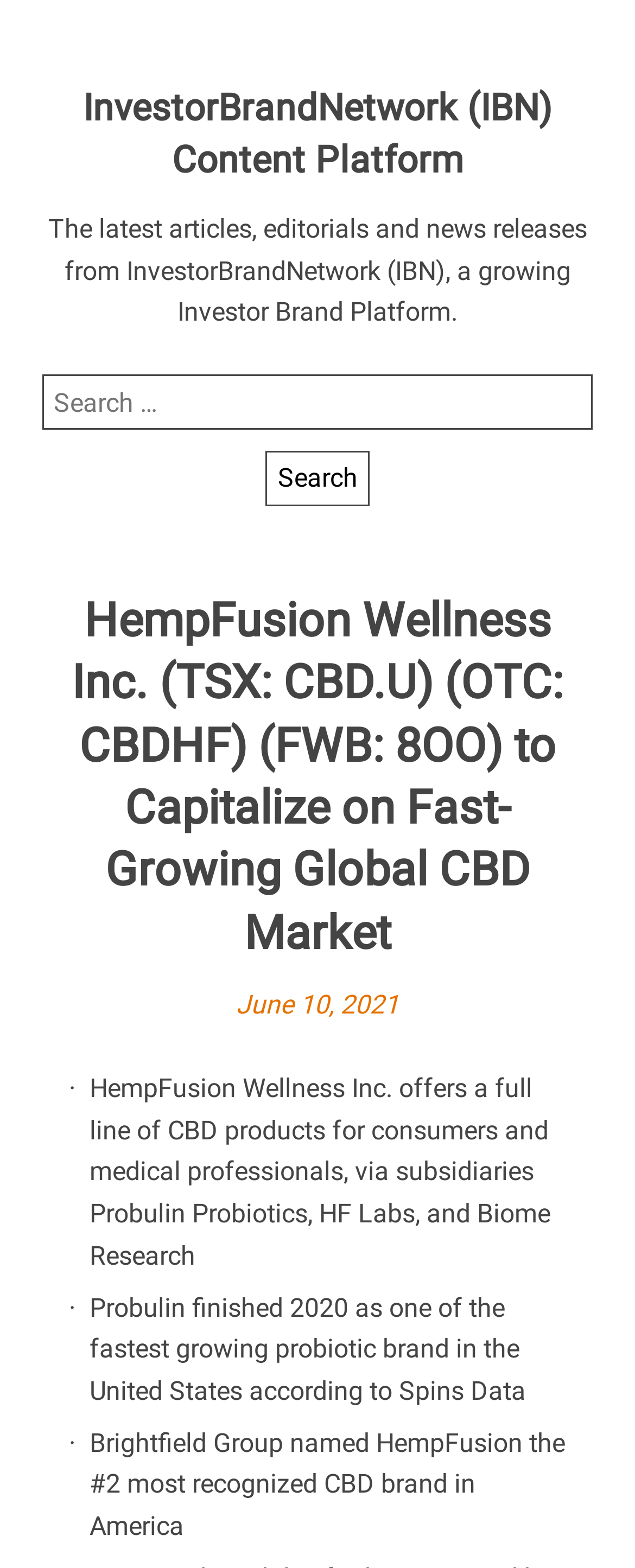Answer in one word or a short phrase: 
What is the purpose of the iframe?

Chat widget